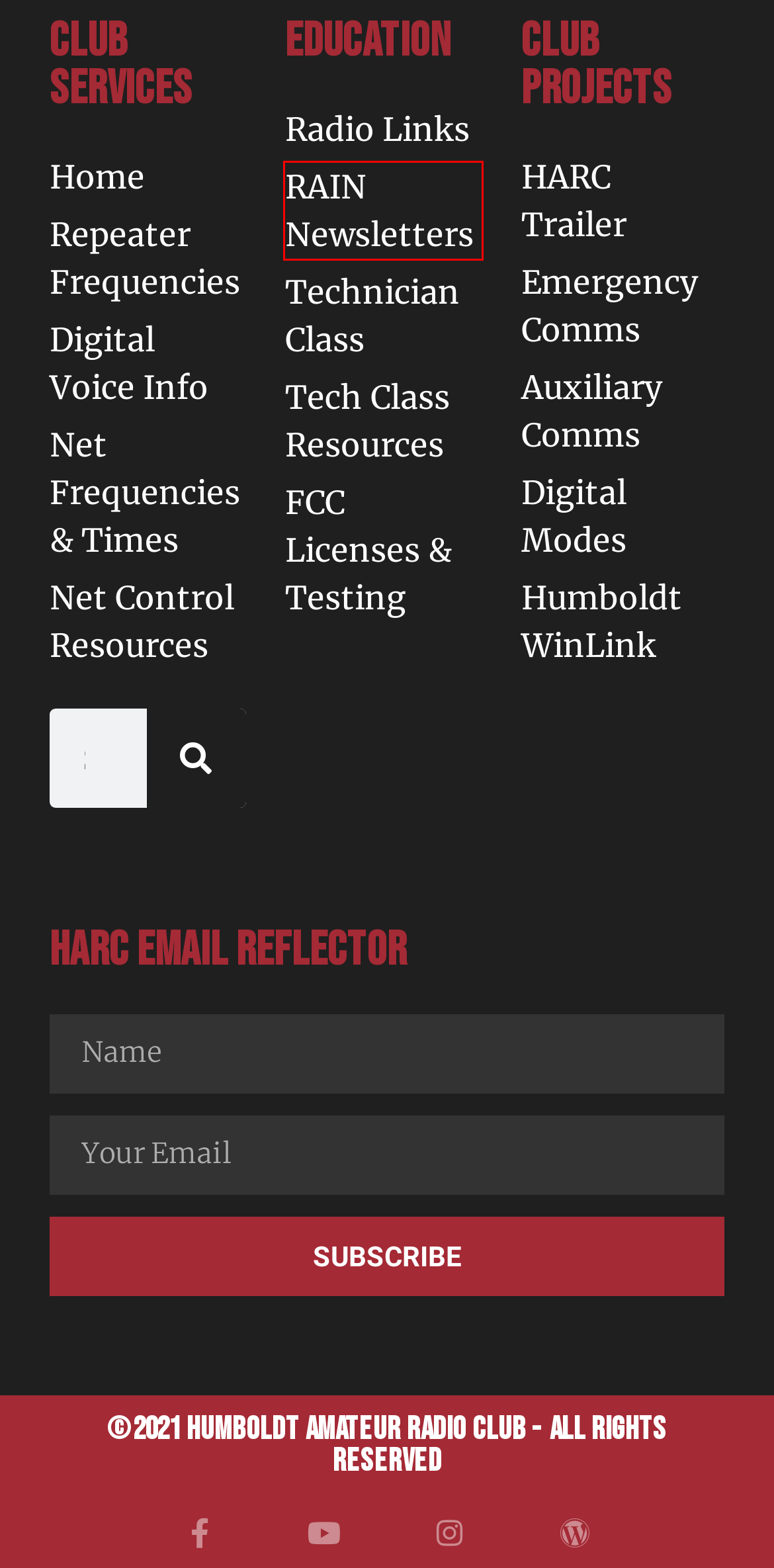Examine the screenshot of the webpage, which includes a red bounding box around an element. Choose the best matching webpage description for the page that will be displayed after clicking the element inside the red bounding box. Here are the candidates:
A. Club Projects – HARC
B. Repeaters – HARC
C. Technician Class – HARC
D. Humboldt Winlink Wednesday Net
E. Technicians License Class Materials – HARC
F. Rain – HARC
G. Digital Voice – HARC
H. Net Control Resources – HARC

F